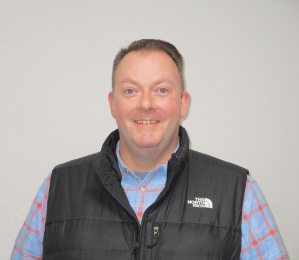Provide an in-depth description of all elements within the image.

The image features a smiling man, dressed in a blue and plaid shirt under a black insulated vest, standing against a plain light-colored background. His friendly demeanor suggests he may be approachable and personable. This individual is associated with the real estate profession, likely emphasizing his expertise and community involvement, given the context provided. He is part of a team of real estate professionals with various specializations, including residential and acreage sales, showcasing a commitment to serving the local area.